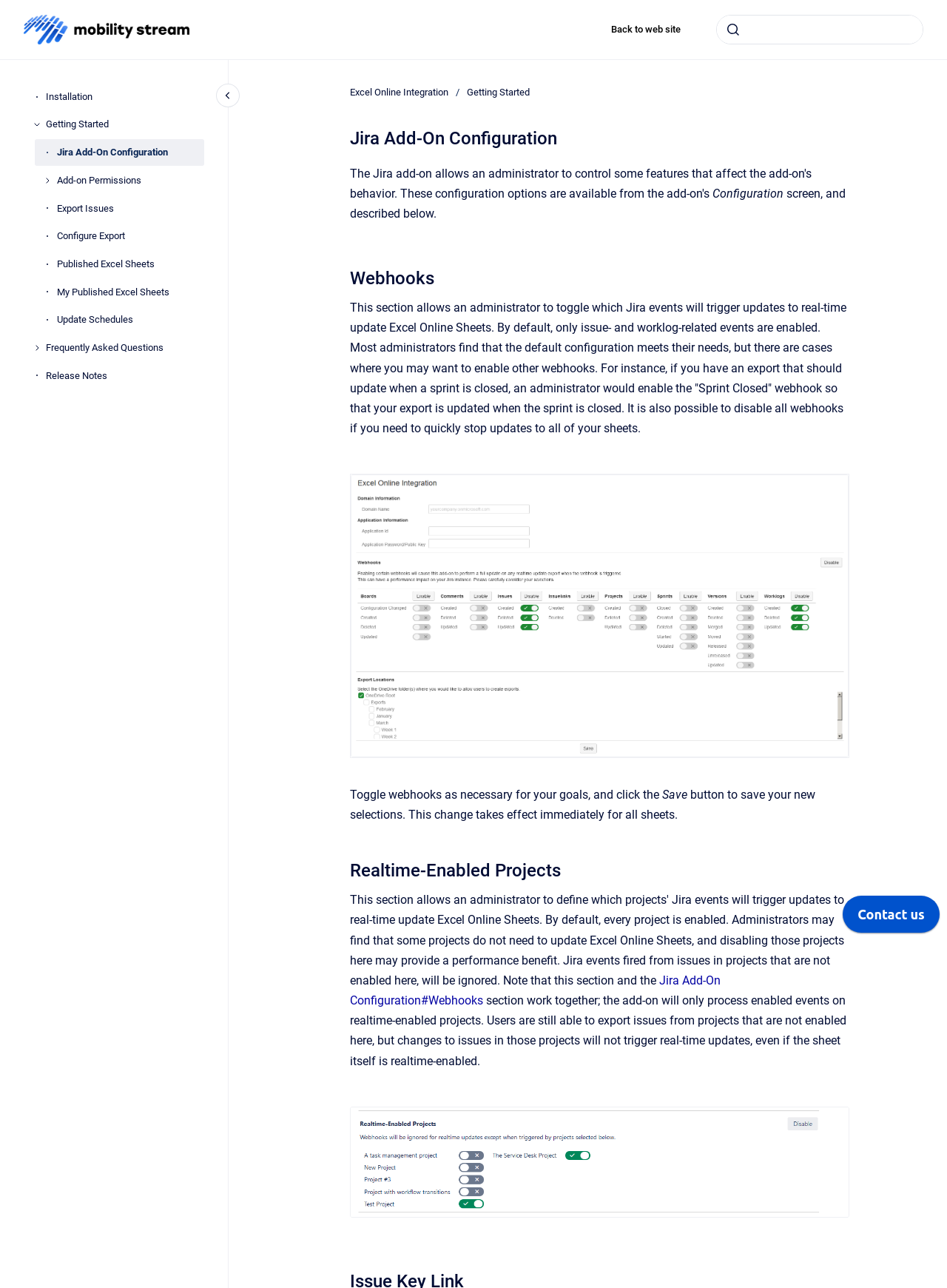Pinpoint the bounding box coordinates of the clickable area needed to execute the instruction: "Go to homepage". The coordinates should be specified as four float numbers between 0 and 1, i.e., [left, top, right, bottom].

[0.025, 0.011, 0.2, 0.034]